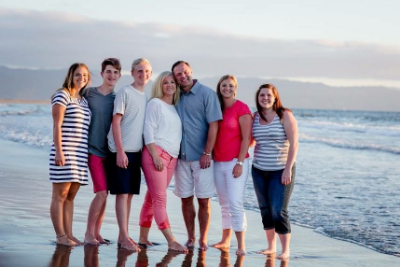What is the family's commitment related to?
Refer to the image and provide a detailed answer to the question.

According to the caption, the family's support and unity exemplify their commitment to spreading awareness about mental health and suicide prevention, especially within the LGBTQ+ community.